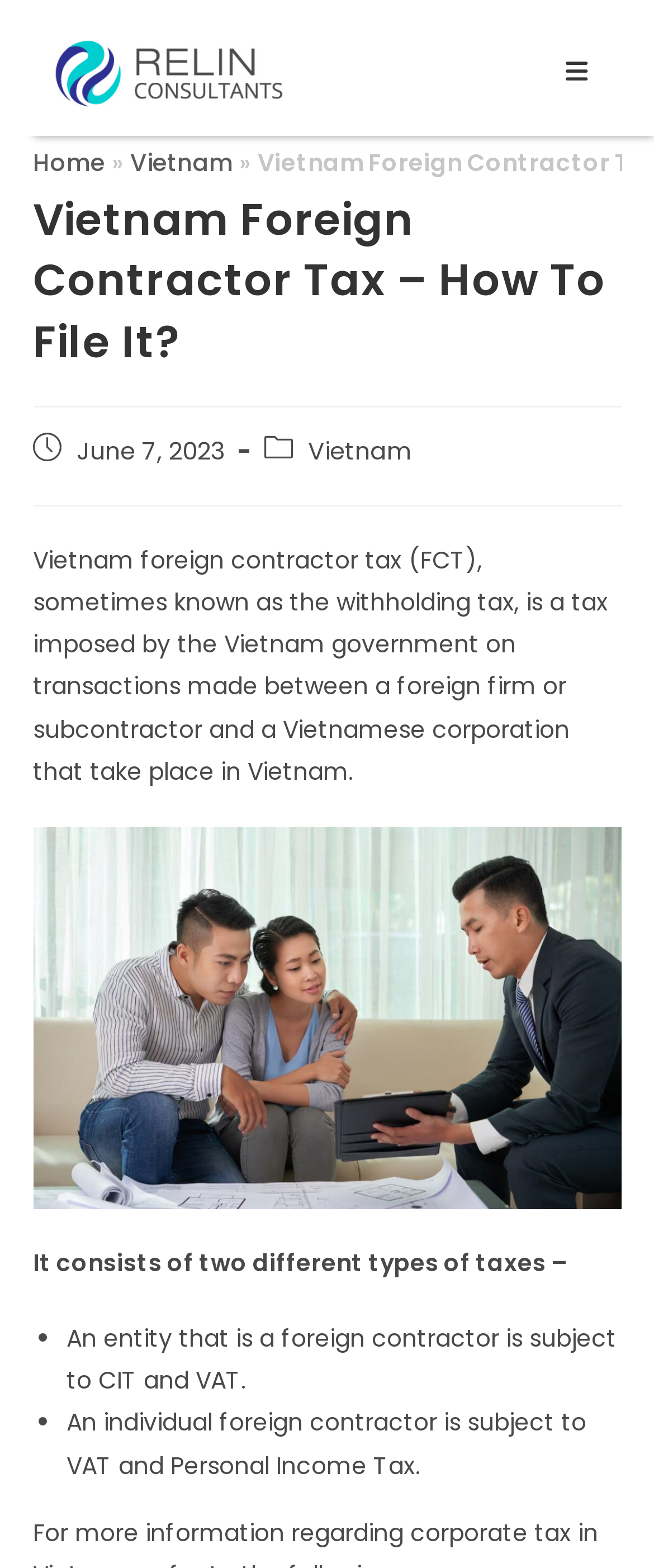What is the category of the post?
Please give a well-detailed answer to the question.

The category of the post is mentioned in the webpage as 'Post category: Vietnam'.